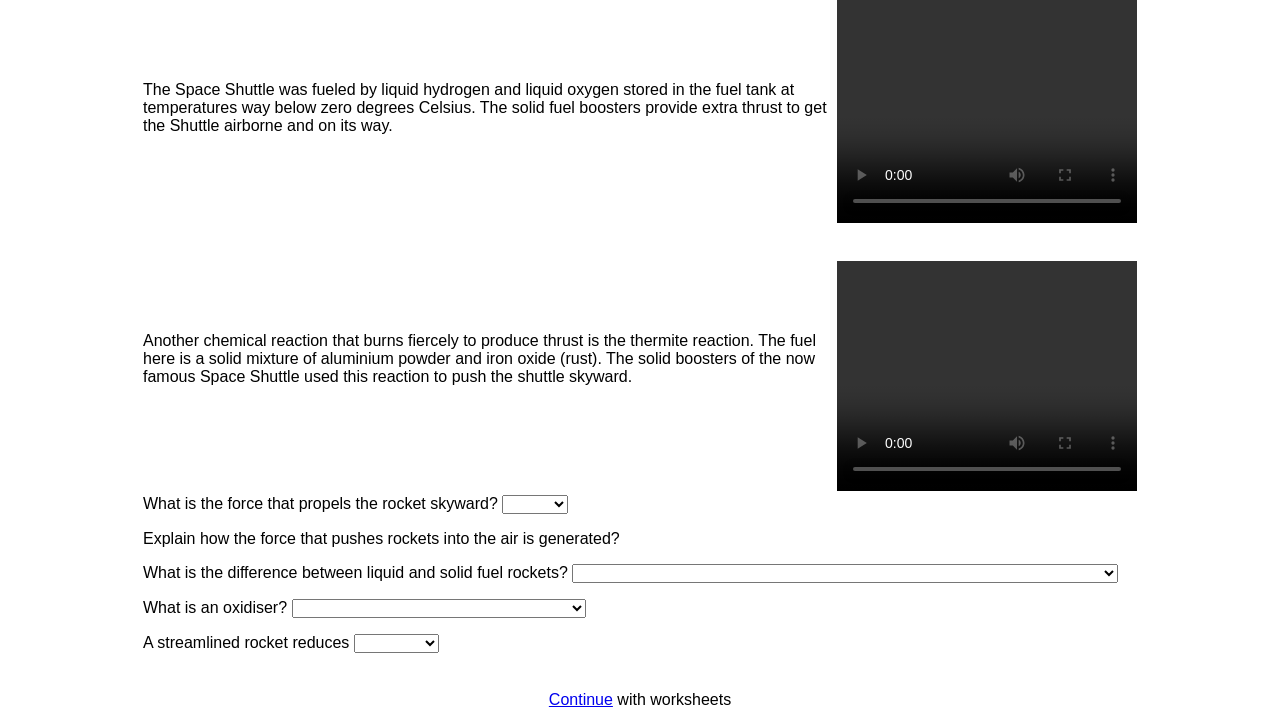What is the function of the 'Continue' link?
Provide a well-explained and detailed answer to the question.

The 'Continue' link is used to proceed to worksheets, likely a set of exercises or activities related to the science topics presented on the webpage.